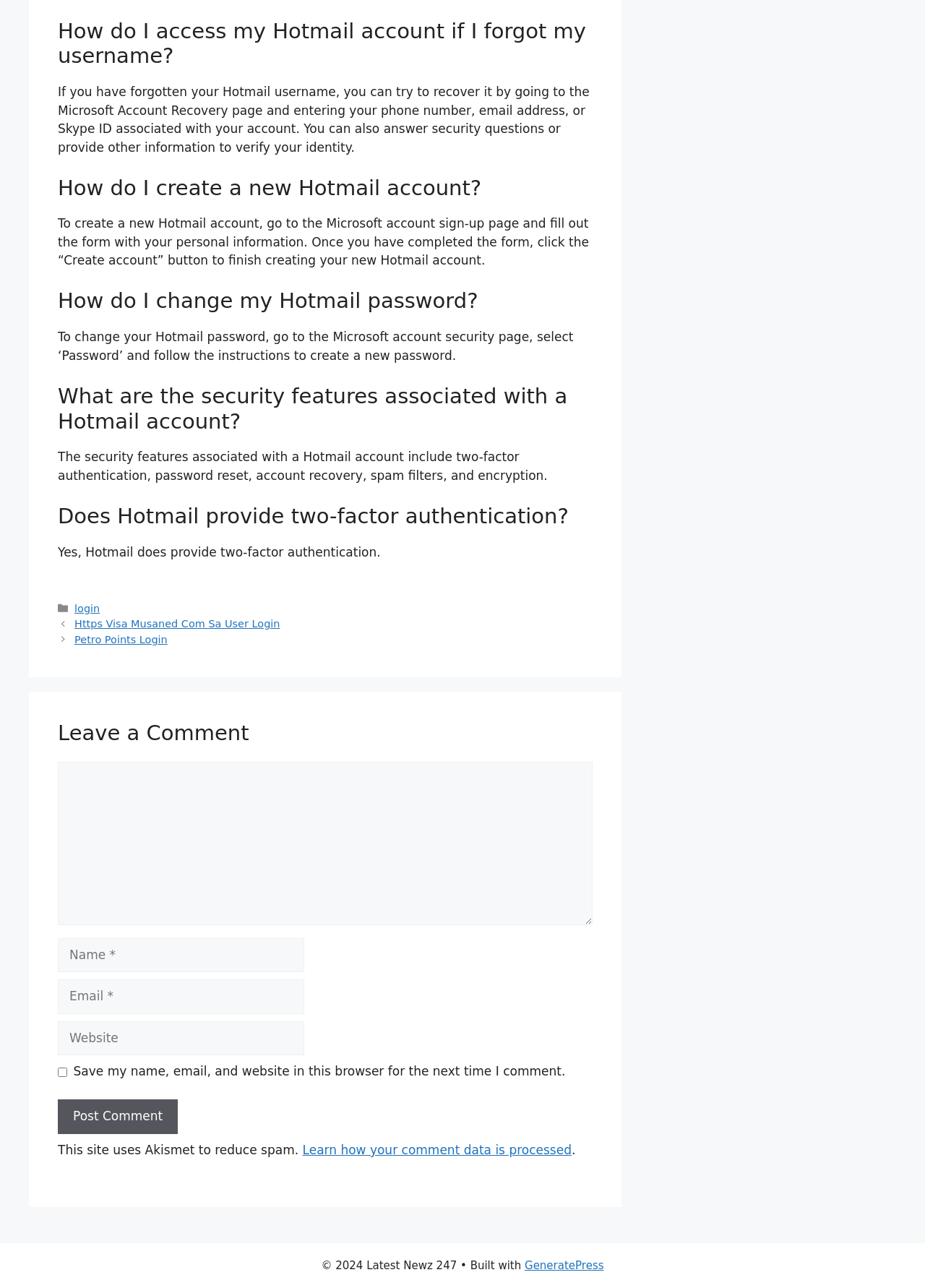With reference to the image, please provide a detailed answer to the following question: How can I recover my Hotmail username?

According to the webpage, if I have forgotten my Hotmail username, I can try to recover it by going to the Microsoft Account Recovery page and entering my phone number, email address, or Skype ID associated with my account.